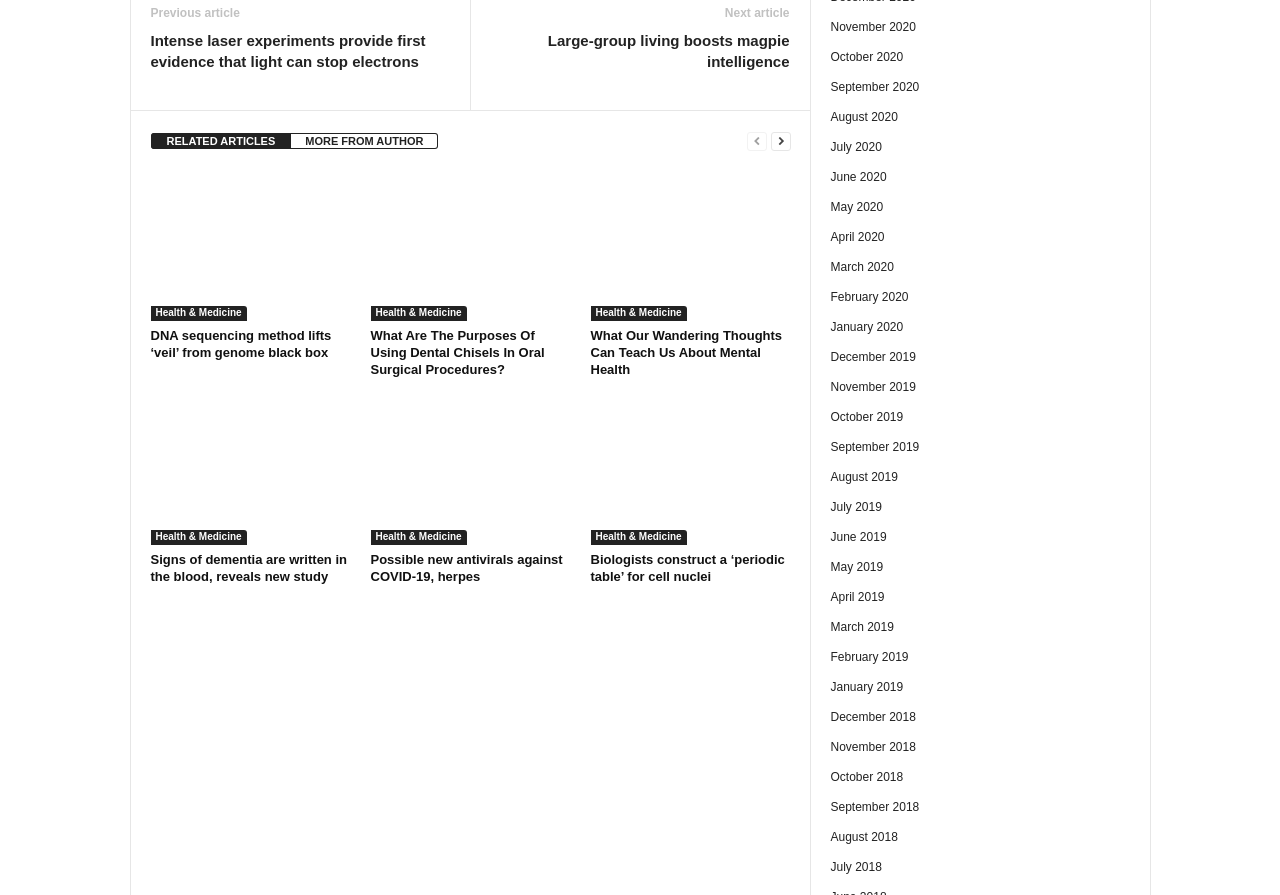Give a one-word or phrase response to the following question: What is the source of the image in the third article?

The University of Arizona